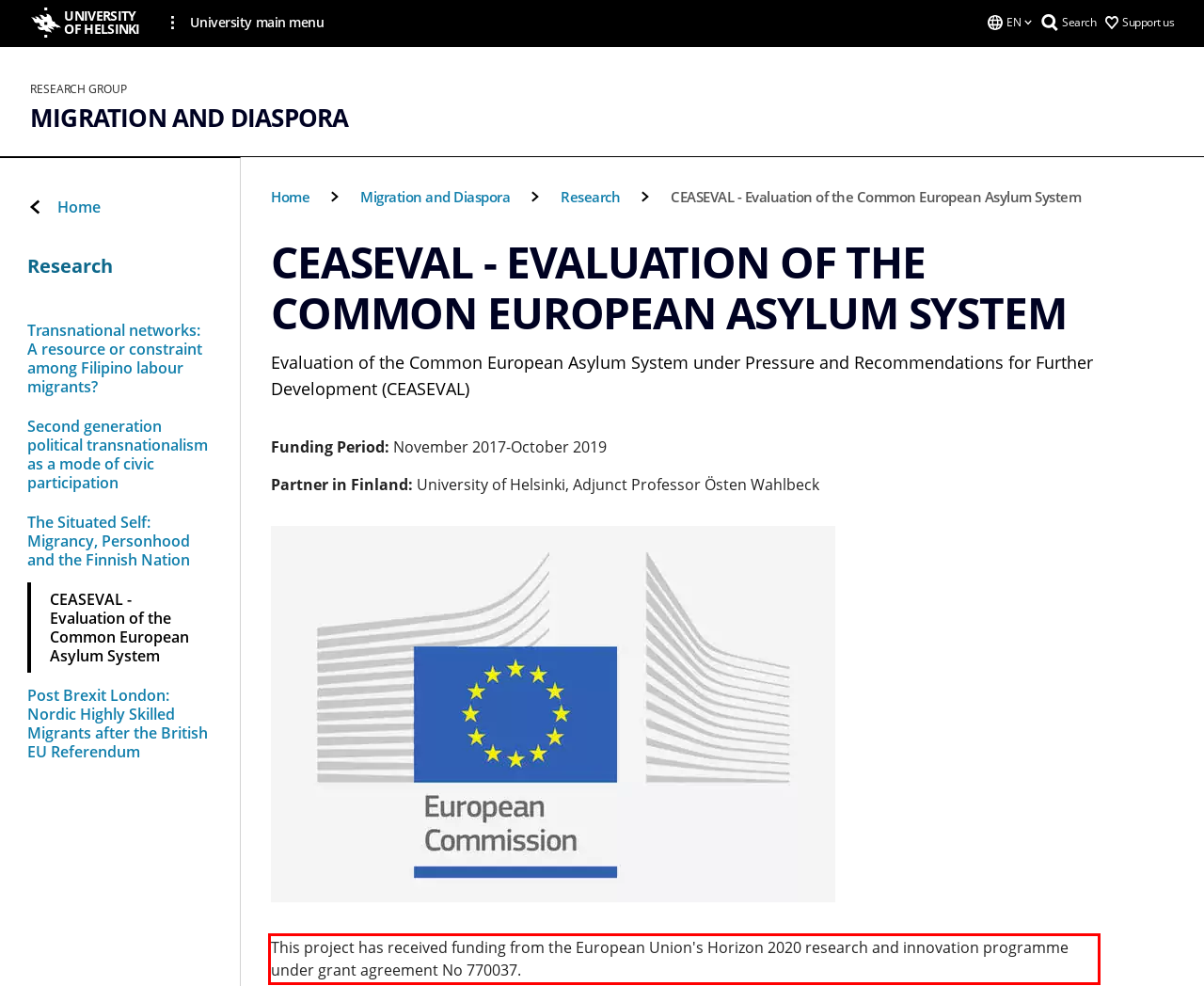Please look at the webpage screenshot and extract the text enclosed by the red bounding box.

This project has received funding from the European Union's Horizon 2020 research and innovation programme under grant agreement No 770037.